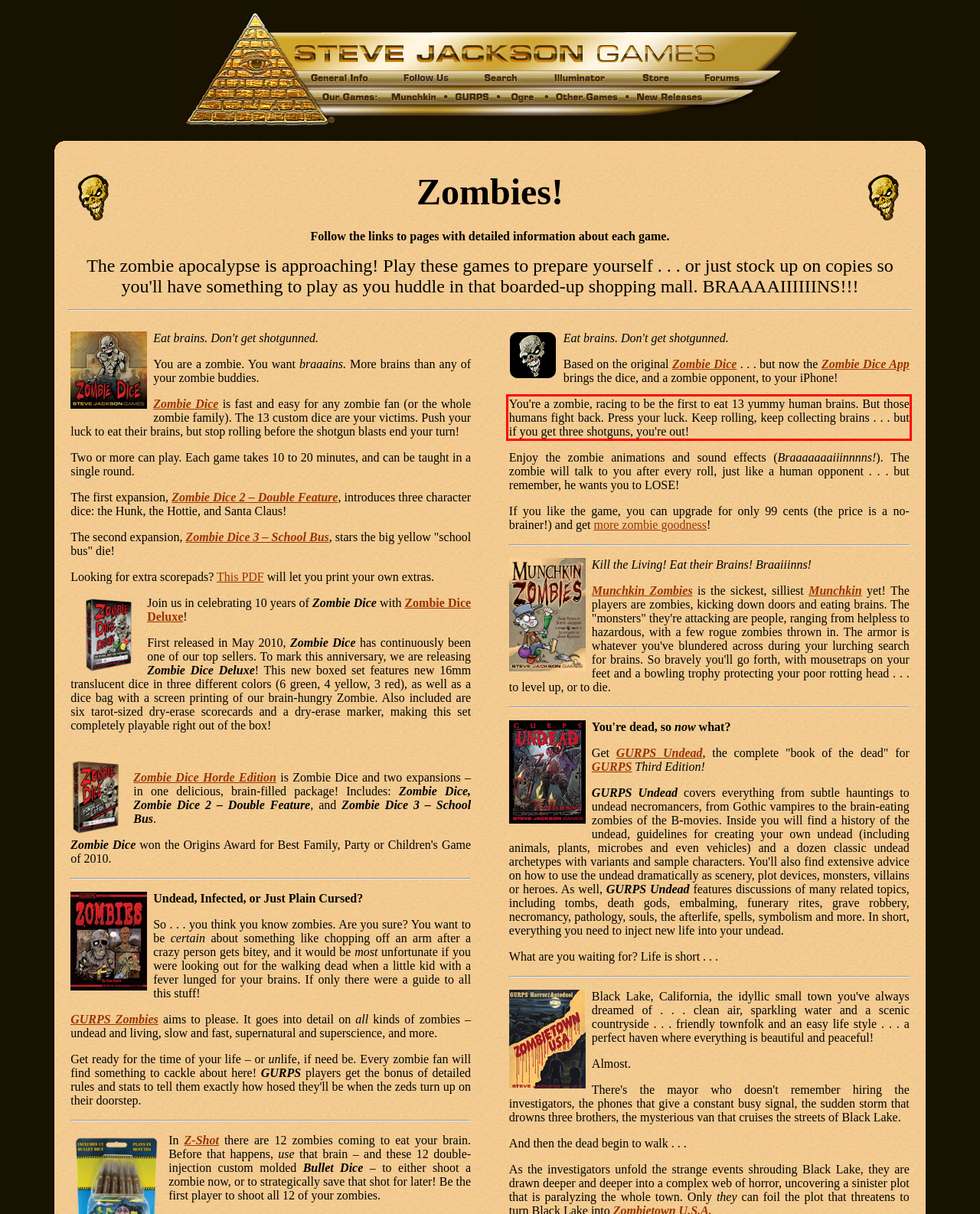Given a webpage screenshot, locate the red bounding box and extract the text content found inside it.

You're a zombie, racing to be the first to eat 13 yummy human brains. But those humans fight back. Press your luck. Keep rolling, keep collecting brains . . . but if you get three shotguns, you're out!